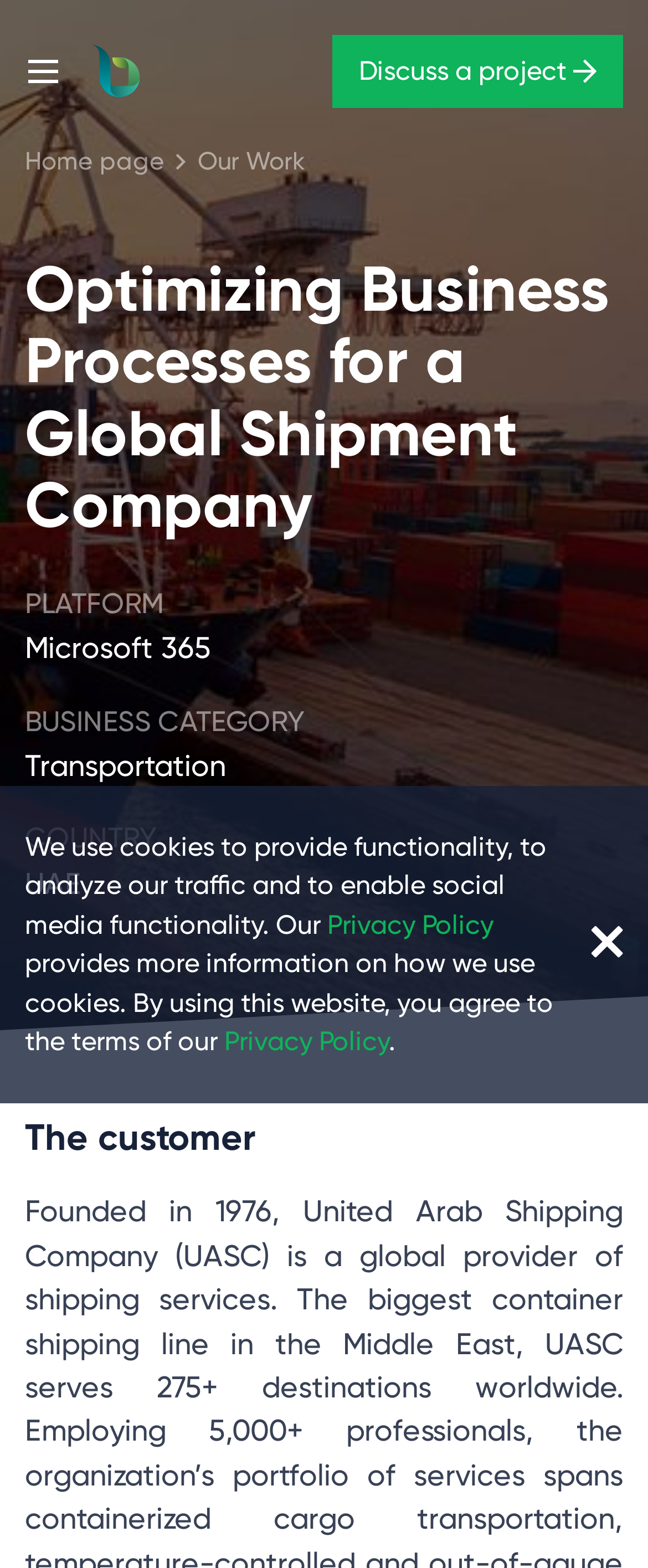What is the country where the customer is located?
Provide a well-explained and detailed answer to the question.

I found the country where the customer is located by looking at the section with the heading 'COUNTRY', where I saw a static text element with the text 'UAE'.